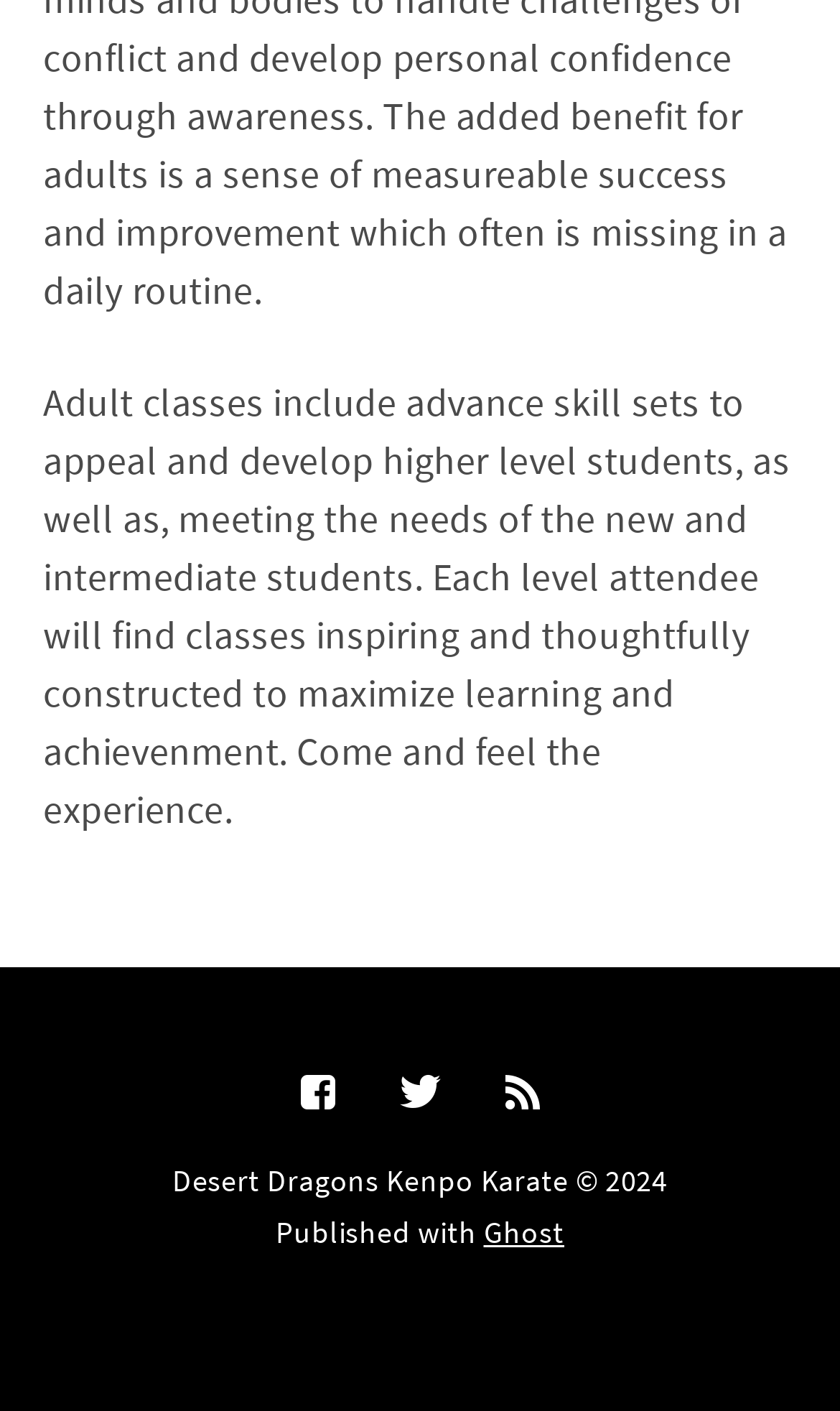What is the name of the organization?
Respond with a short answer, either a single word or a phrase, based on the image.

Desert Dragons Kenpo Karate